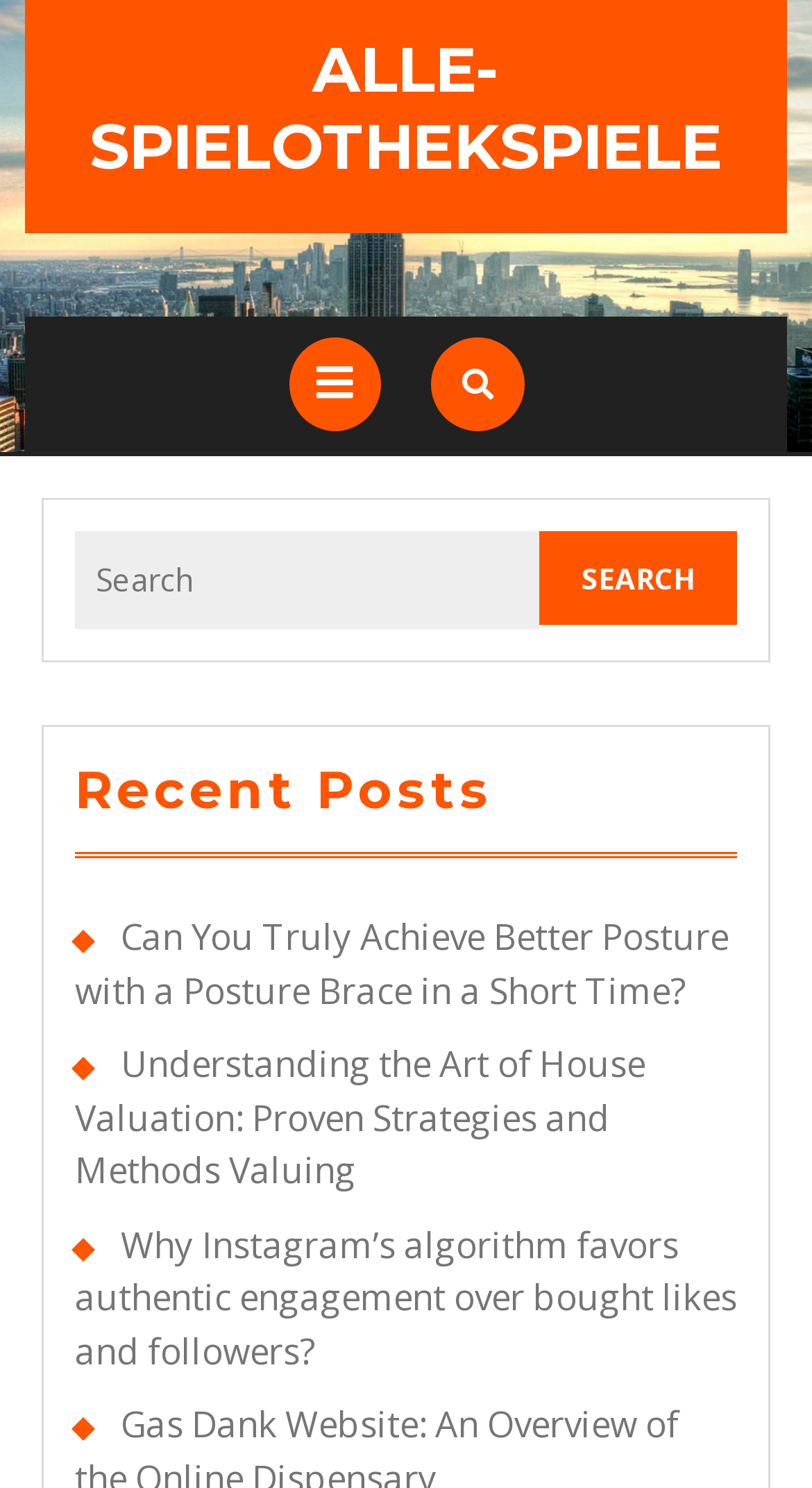Articulate a detailed summary of the webpage's content and design.

The webpage appears to be a blog or article listing page, with a focus on online betting support. At the top, there is a prominent link to "ALLE-SPIELOTHEKSPIELE" taking up most of the width. Below this, there is an "Open Button" and a link with a icon, situated side by side.

On the left side, there is a search bar with a label "Search for:" and a "Search" button next to it. The search button has the text "SEARCH" on it. 

Below the search bar, there is a heading "Recent Posts" followed by a list of three article links. The articles are titled "Can You Truly Achieve Better Posture with a Posture Brace in a Short Time?", "Understanding the Art of House Valuation: Proven Strategies and Methods Valuing", and "Why Instagram’s algorithm favors authentic engagement over bought likes and followers?". These links take up most of the width and are stacked vertically.